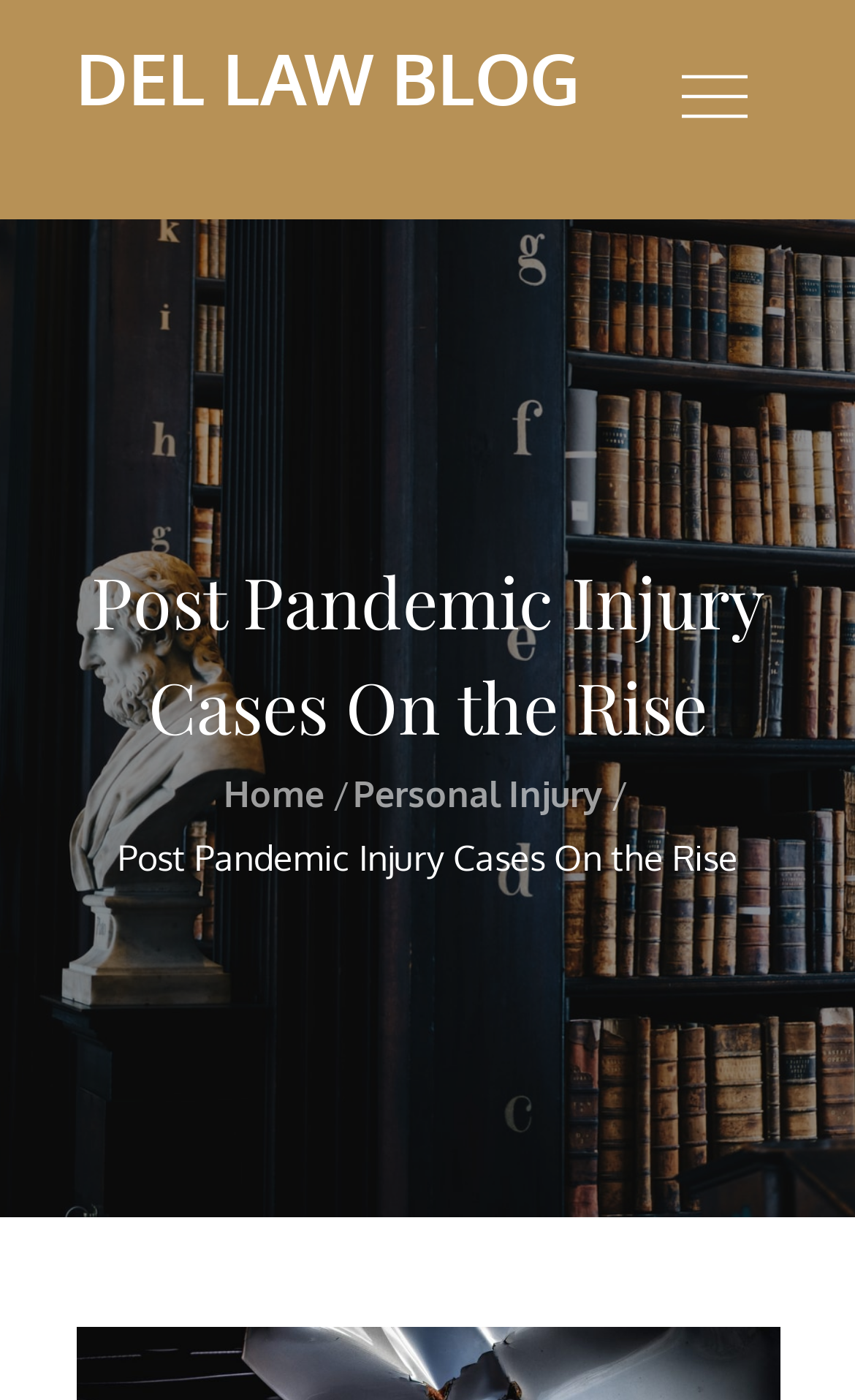Find the bounding box of the UI element described as: "Home". The bounding box coordinates should be given as four float values between 0 and 1, i.e., [left, top, right, bottom].

[0.262, 0.551, 0.379, 0.582]